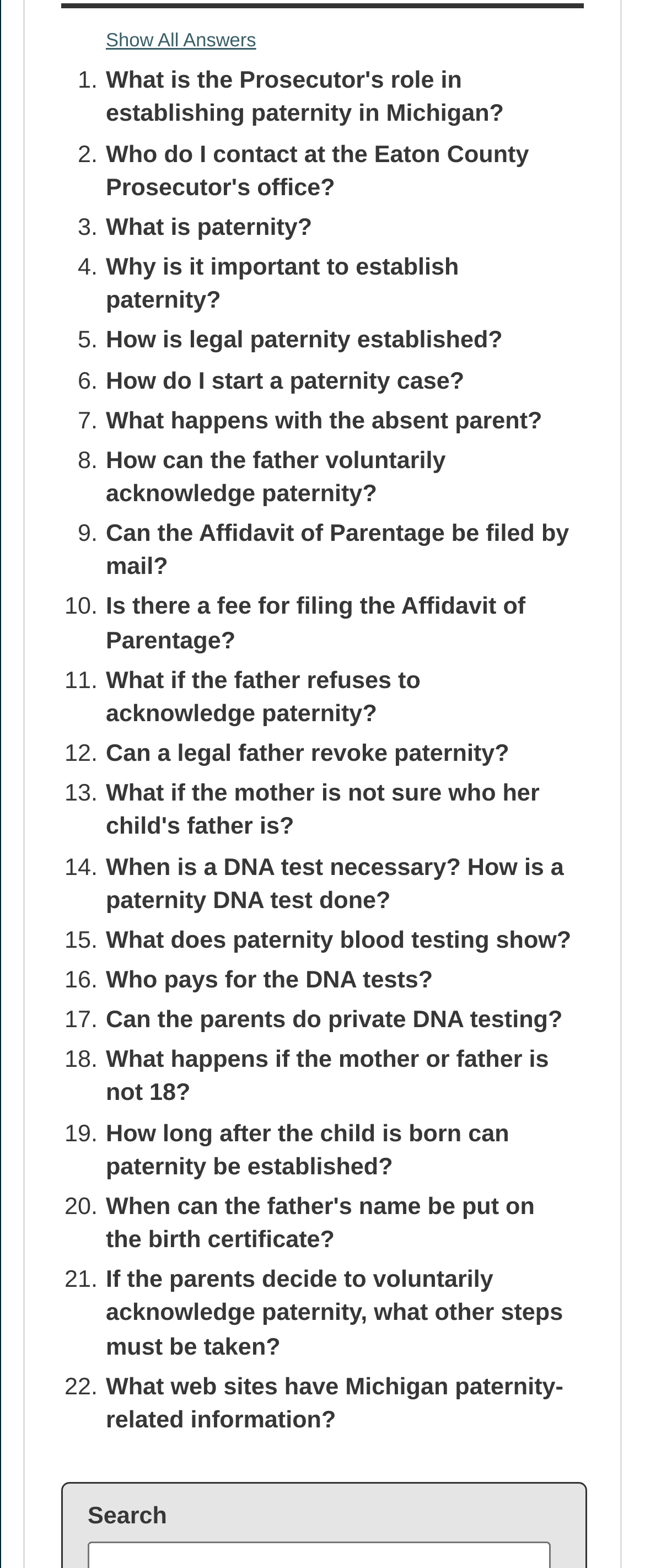Can you pinpoint the bounding box coordinates for the clickable element required for this instruction: "Click 'What happens with the absent parent?'"? The coordinates should be four float numbers between 0 and 1, i.e., [left, top, right, bottom].

[0.164, 0.26, 0.841, 0.277]